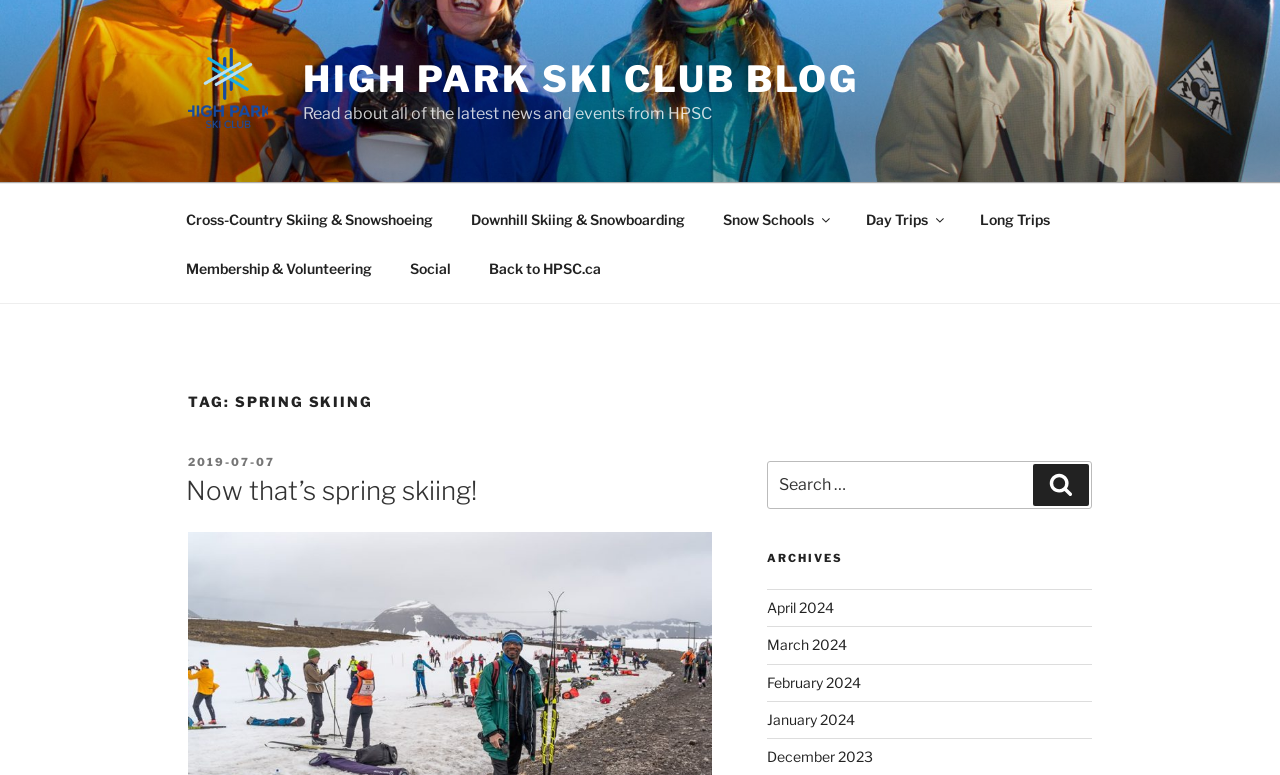Please find the bounding box coordinates of the element that you should click to achieve the following instruction: "View the latest post on spring skiing". The coordinates should be presented as four float numbers between 0 and 1: [left, top, right, bottom].

[0.147, 0.587, 0.215, 0.605]